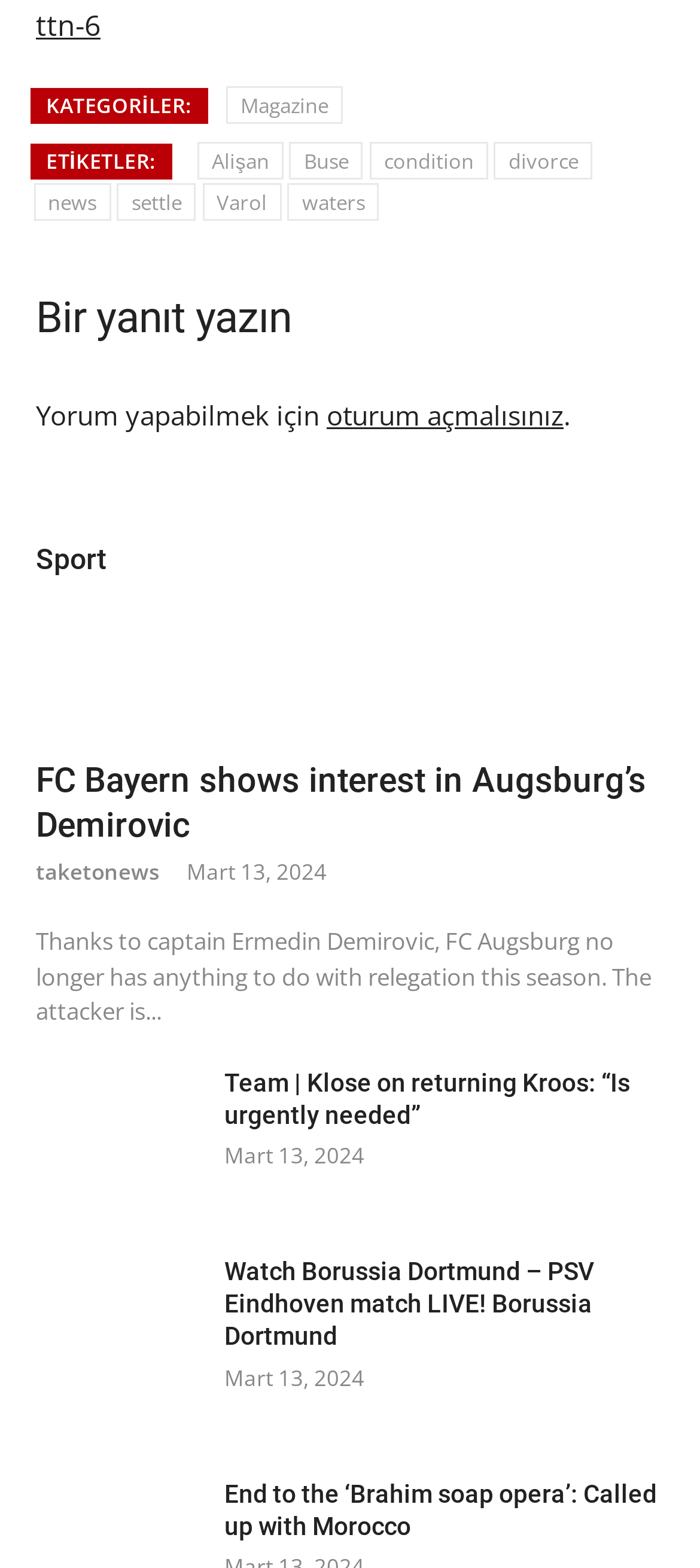Find the bounding box coordinates of the clickable area that will achieve the following instruction: "Click on the 'Magazine' link".

[0.323, 0.055, 0.49, 0.079]